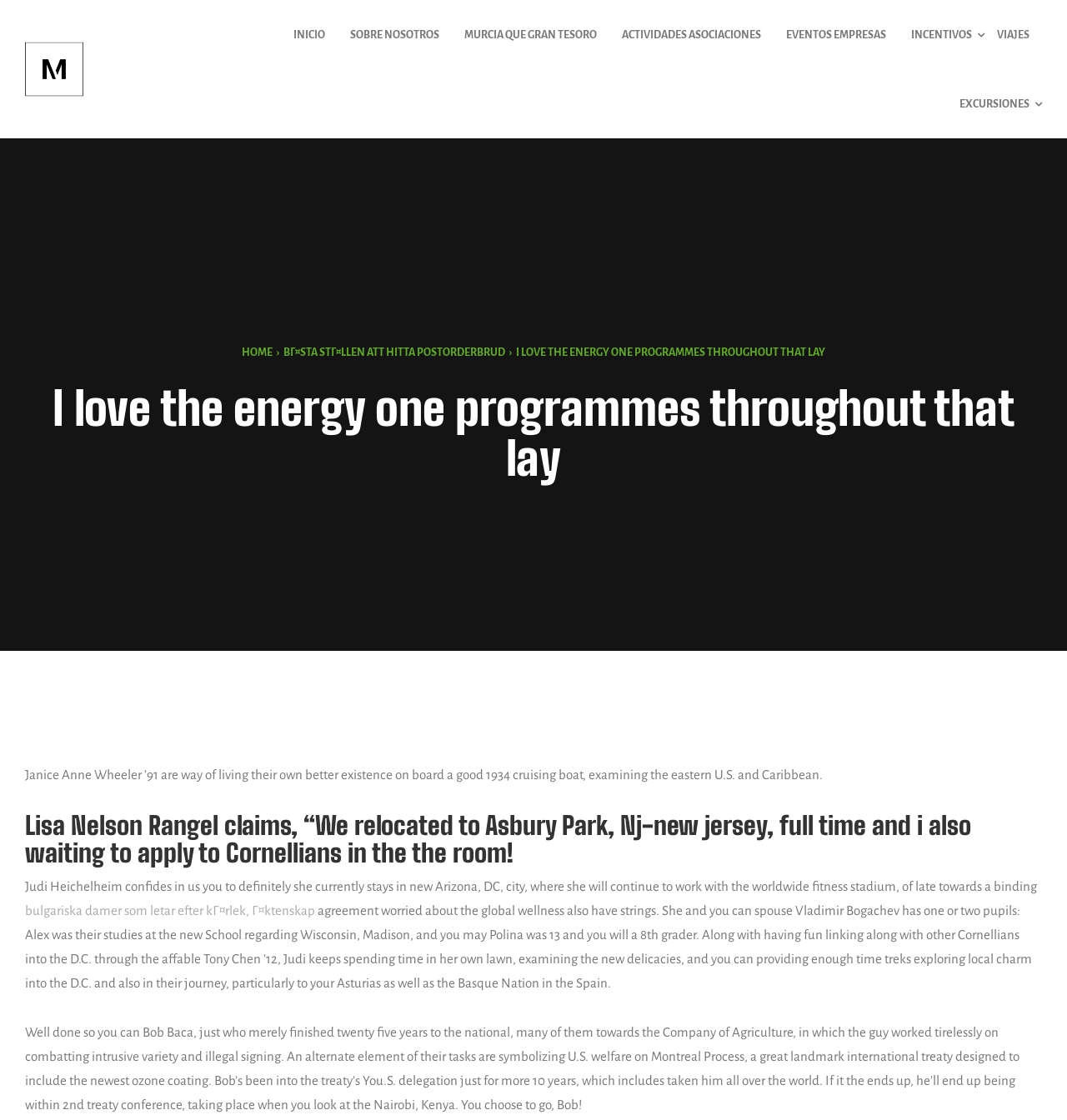Please identify and generate the text content of the webpage's main heading.

I love the energy one programmes throughout that lay